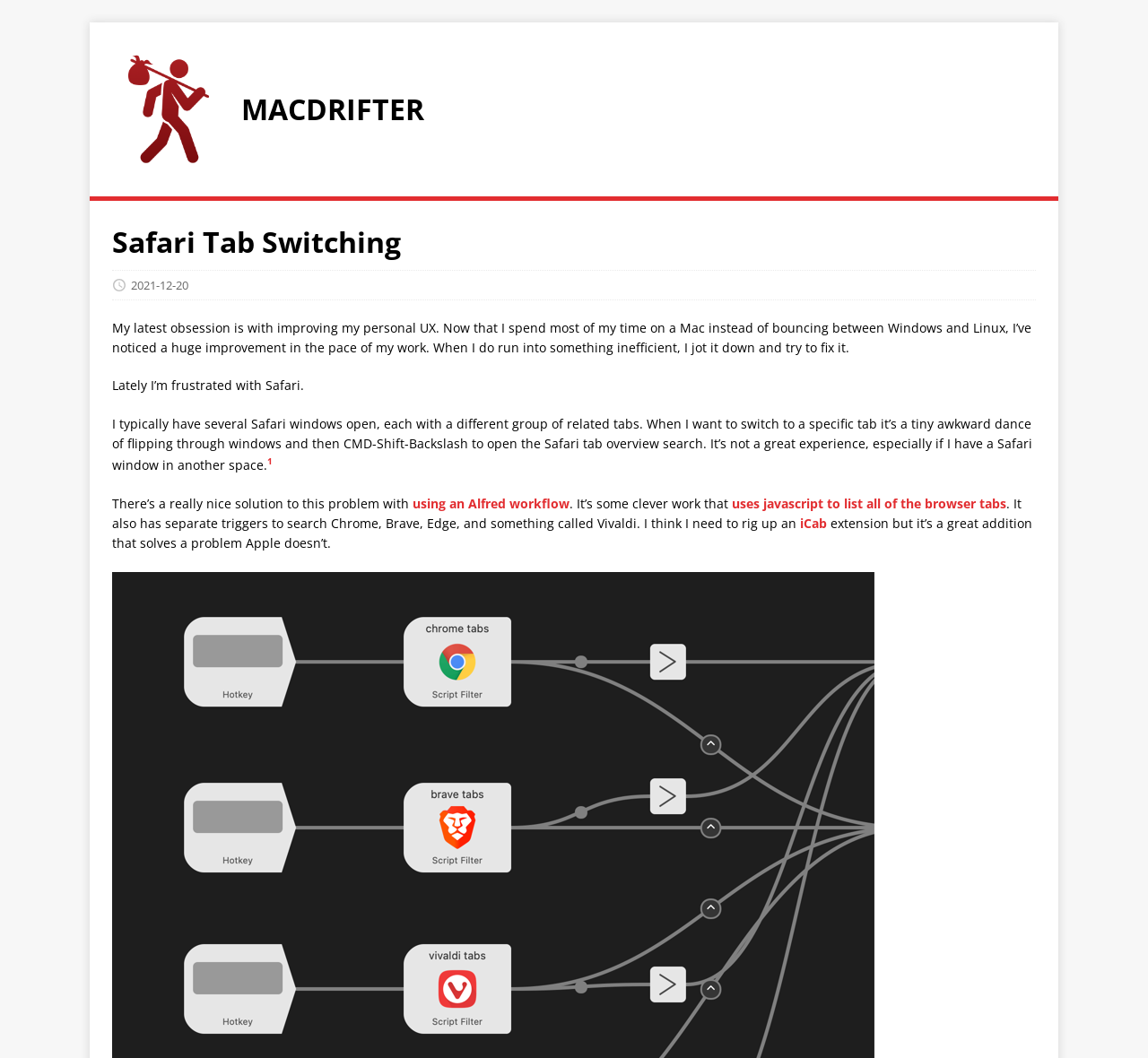Identify the main heading of the webpage and provide its text content.

Safari Tab Switching